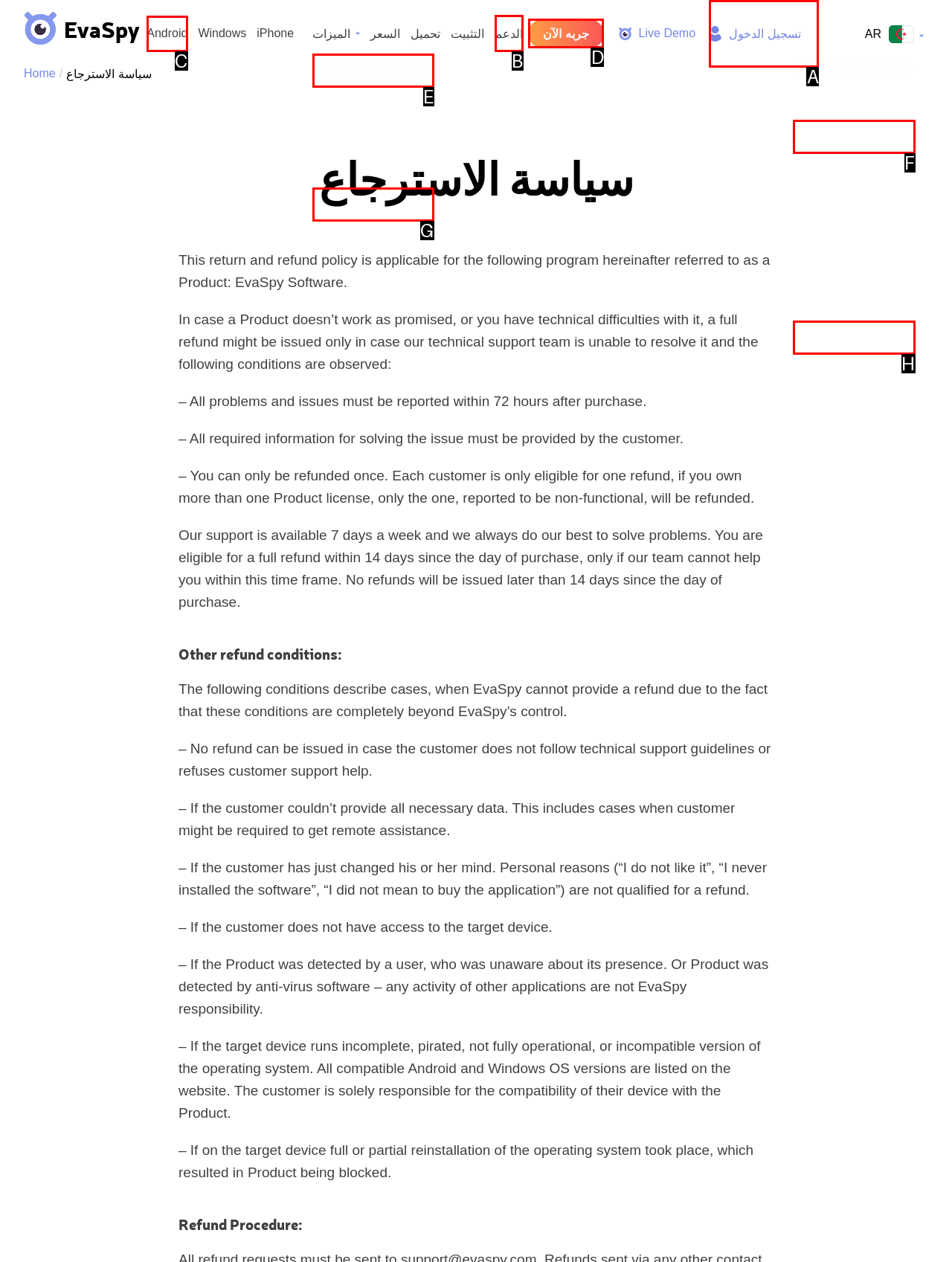Tell me which one HTML element I should click to complete the following task: Try now Answer with the option's letter from the given choices directly.

D